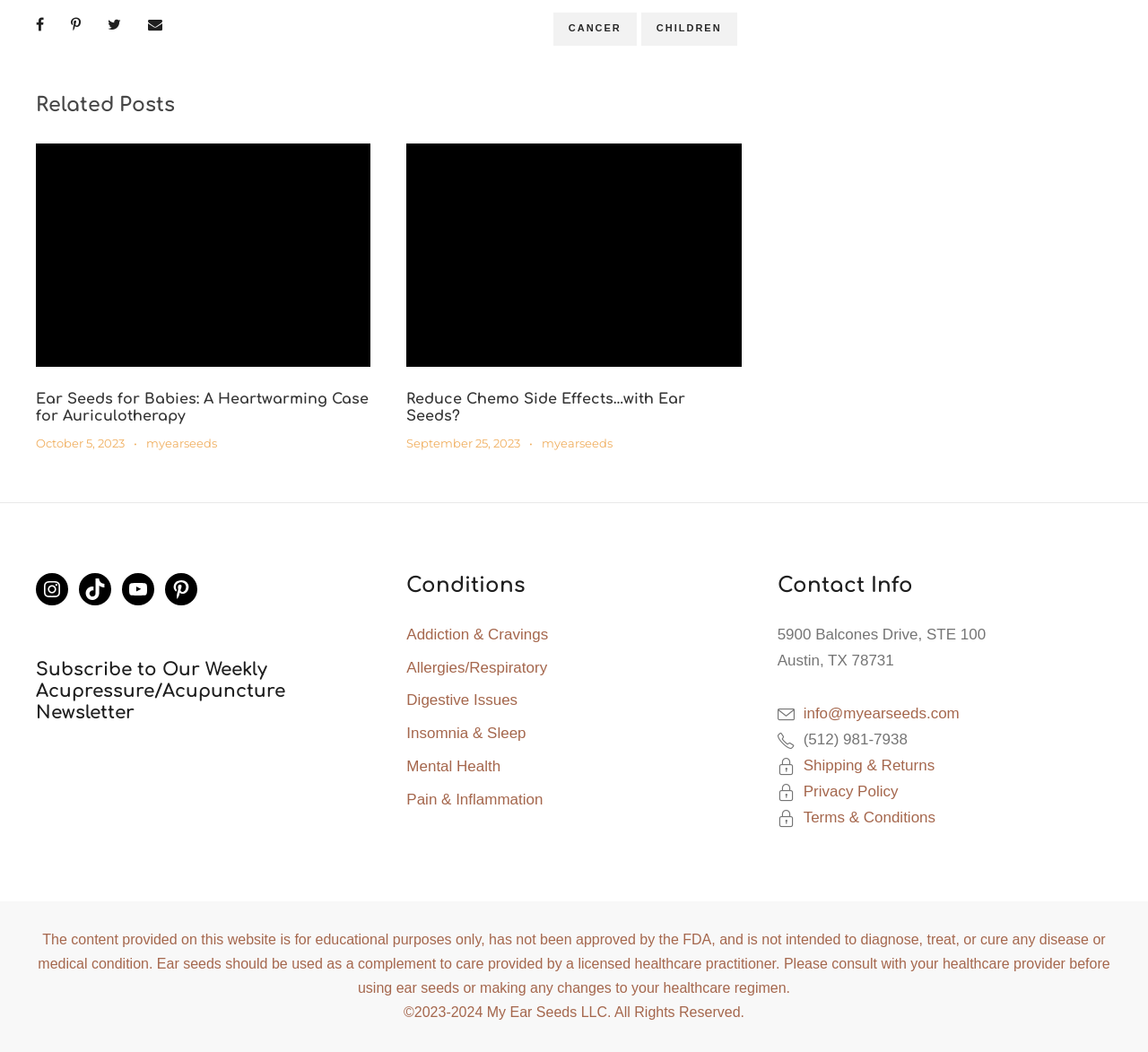How many related posts are listed?
Look at the screenshot and provide an in-depth answer.

Under the 'Related Posts' heading, I found two links to specific articles: 'Ear Seeds for Babies: A Heartwarming Case for Auriculotherapy' and 'Reduce Chemo Side Effects…with Ear Seeds?'. These links suggest that the website has a section dedicated to related posts or articles on the topic of ear seeds and acupressure.